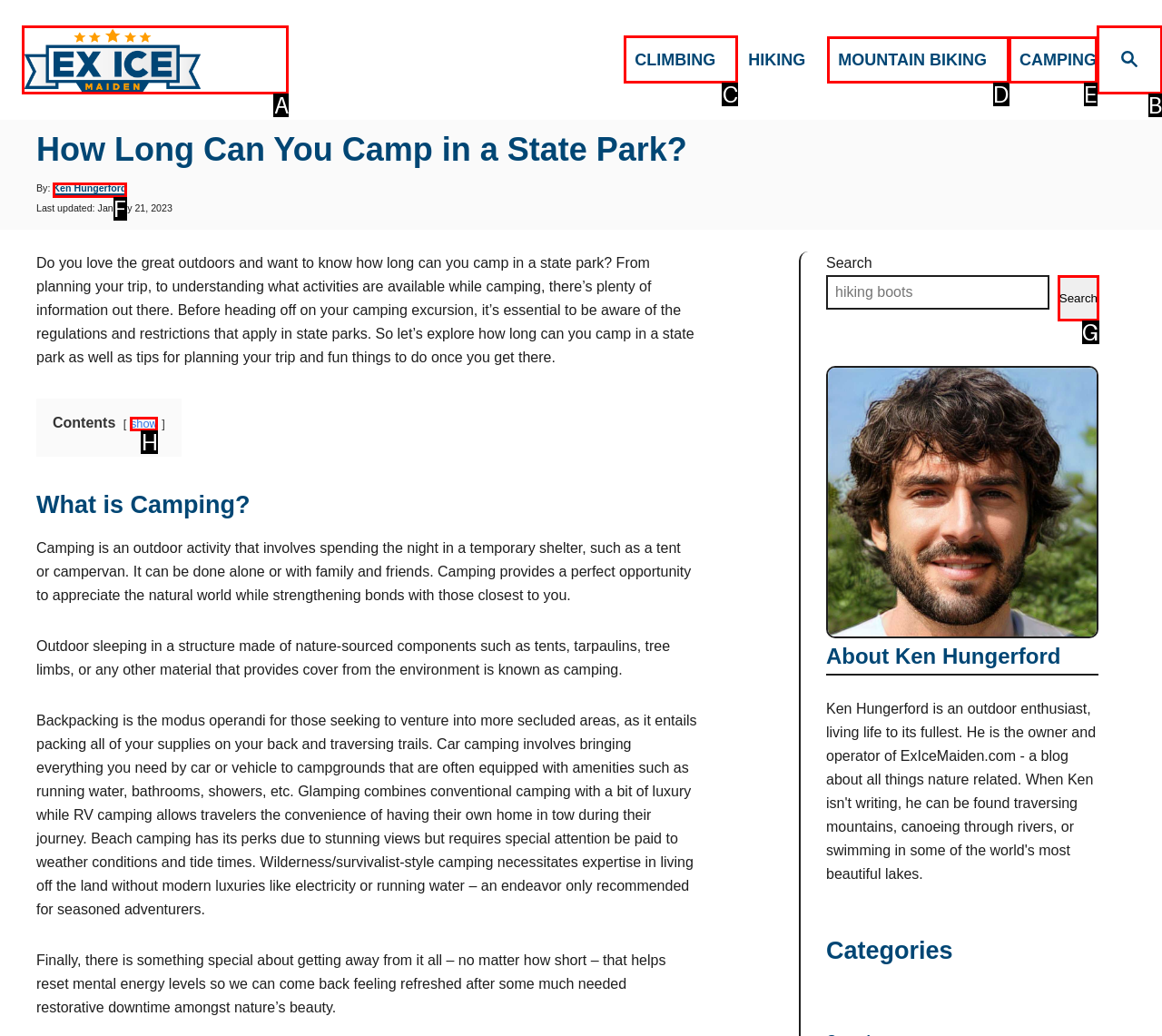Point out the specific HTML element to click to complete this task: Contact us Reply with the letter of the chosen option.

None